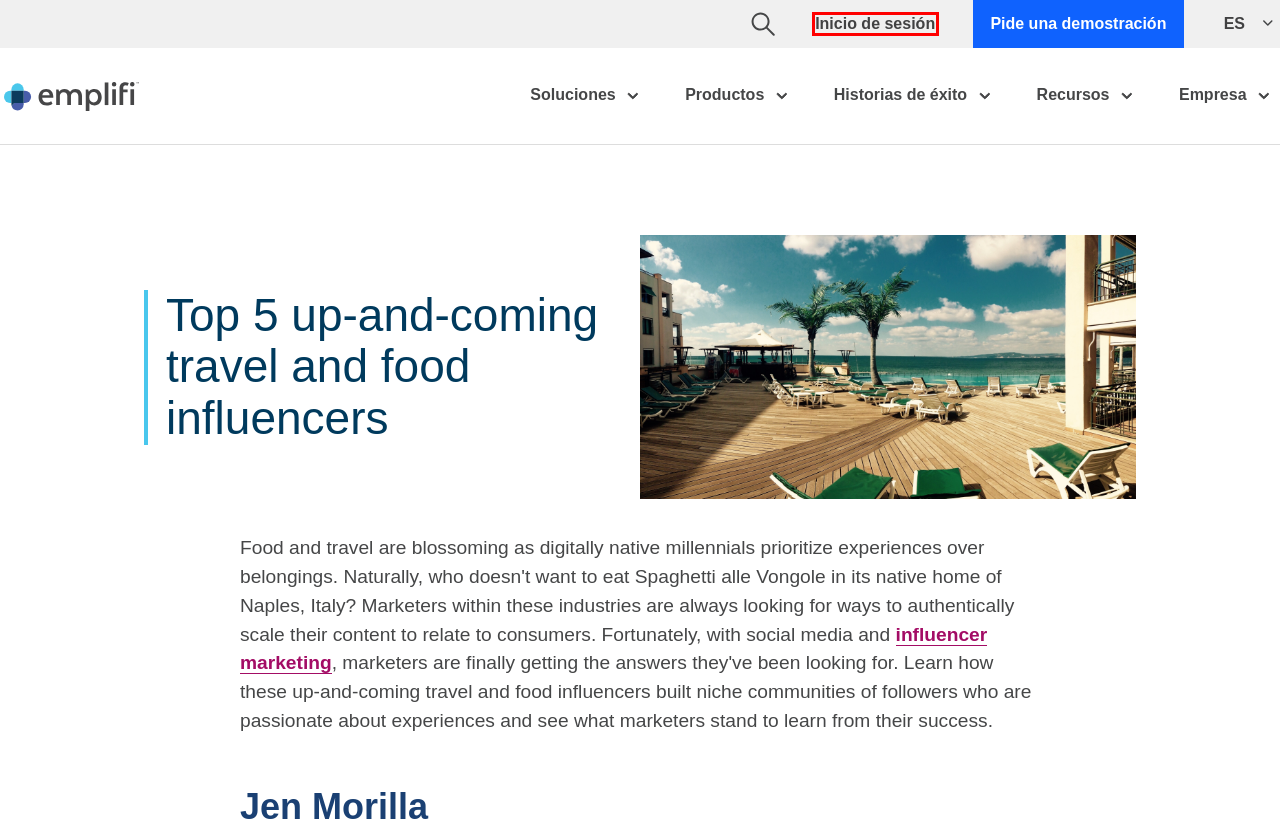Examine the screenshot of a webpage with a red bounding box around a UI element. Select the most accurate webpage description that corresponds to the new page after clicking the highlighted element. Here are the choices:
A. Emplifi Learning
B. Pide una demostración de nuestro Sofware de Customer Experience | Emplifi
C. Portal de login de Emplifi | Emplifi
D. Emplifi Events and Appearances | Emplifi
E. Acerca de nosotros | Emplifi
F. Casos de éxito de clientes de Emplifi | Emplifi
G. La plataforma CX para marketing, servicio al cliente y E-commerce | Emplifi
H. Reporte de Influencer Marketing 2023

C